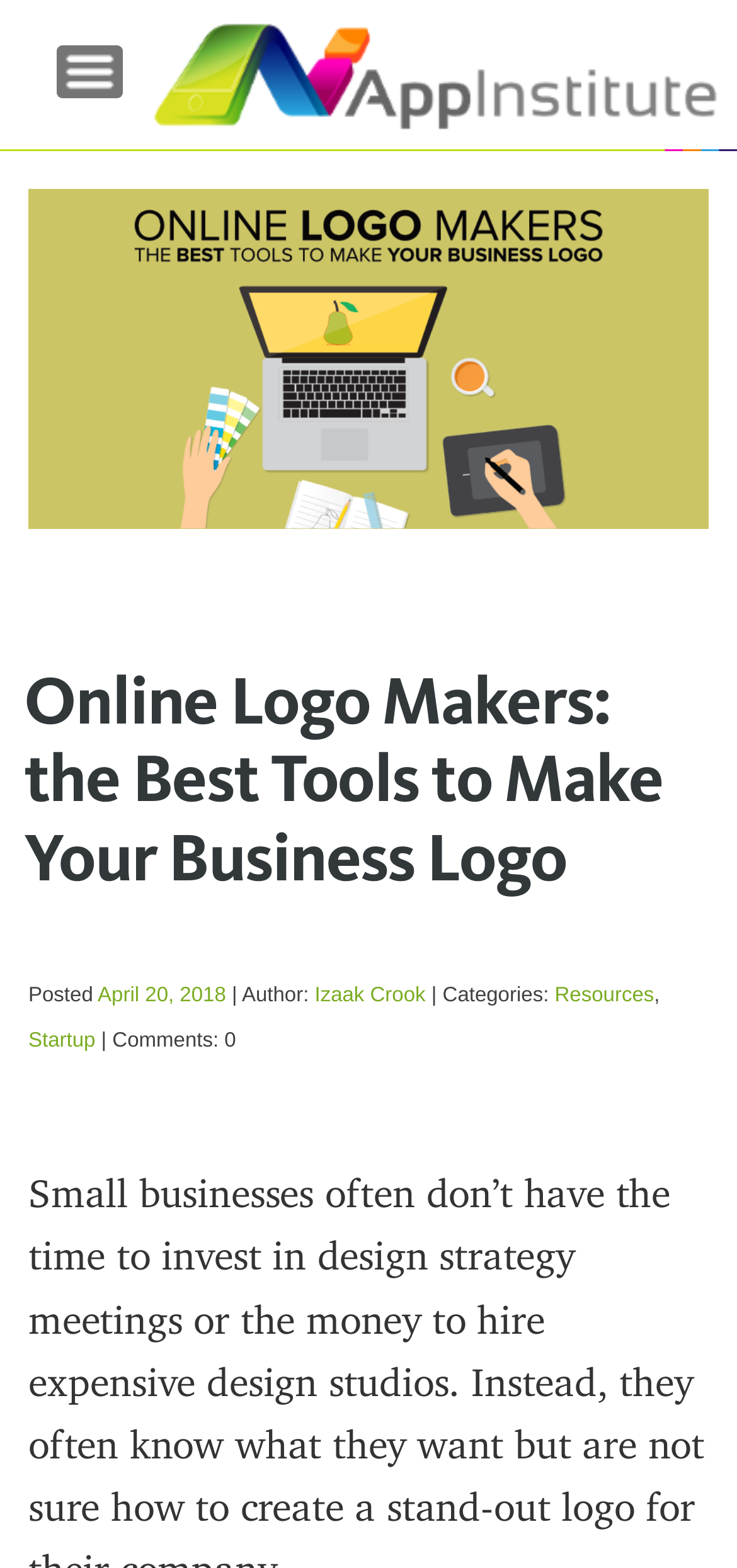How many comments does the article have?
Using the image, provide a detailed and thorough answer to the question.

The comment count is displayed at the bottom of the article's metadata section, where it says 'Comments: 0'.